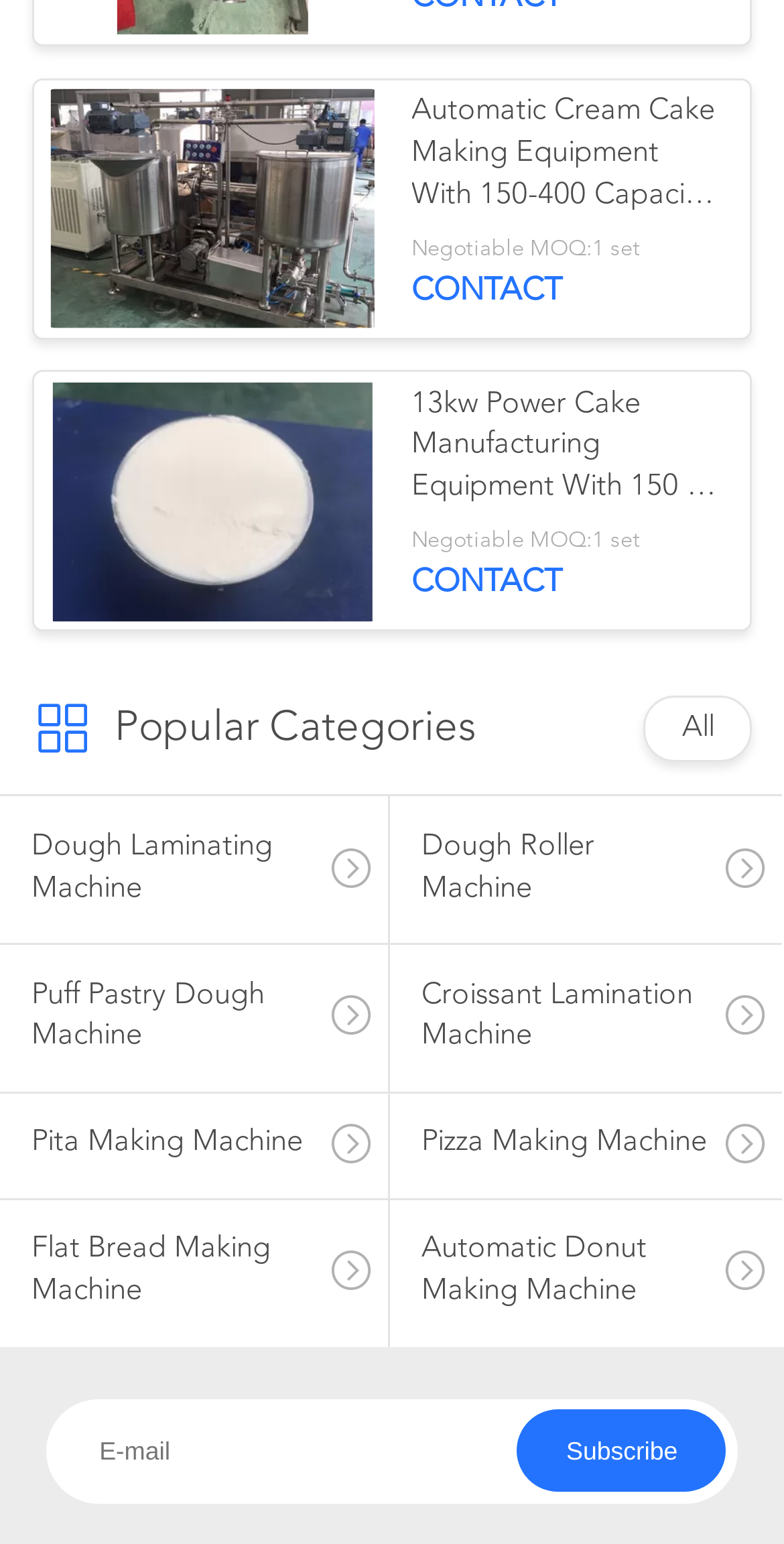Find the bounding box coordinates for the UI element whose description is: "Contact". The coordinates should be four float numbers between 0 and 1, in the format [left, top, right, bottom].

[0.525, 0.367, 0.717, 0.388]